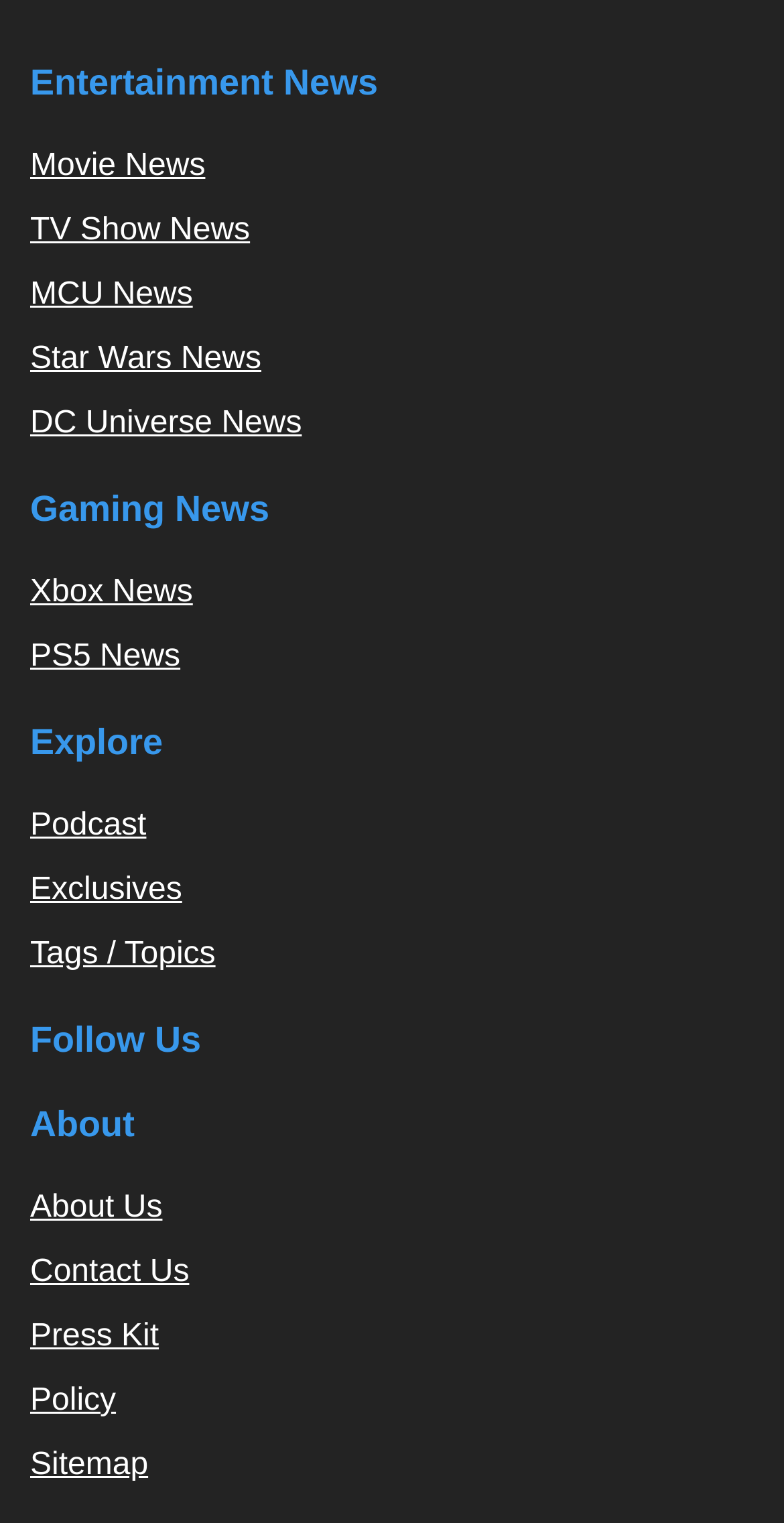Please provide a brief answer to the question using only one word or phrase: 
How many headings are there on the webpage?

4